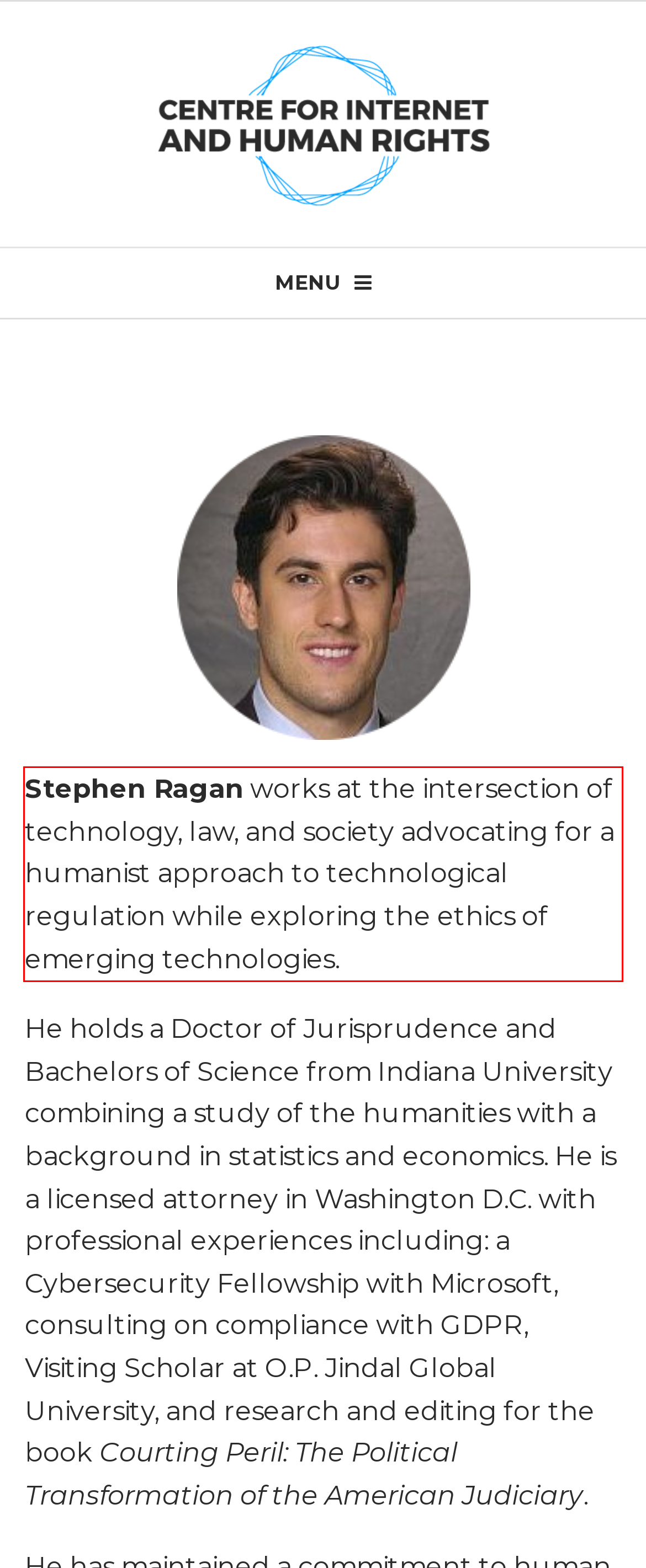You are looking at a screenshot of a webpage with a red rectangle bounding box. Use OCR to identify and extract the text content found inside this red bounding box.

Stephen Ragan works at the intersection of technology, law, and society advocating for a humanist approach to technological regulation while exploring the ethics of emerging technologies.